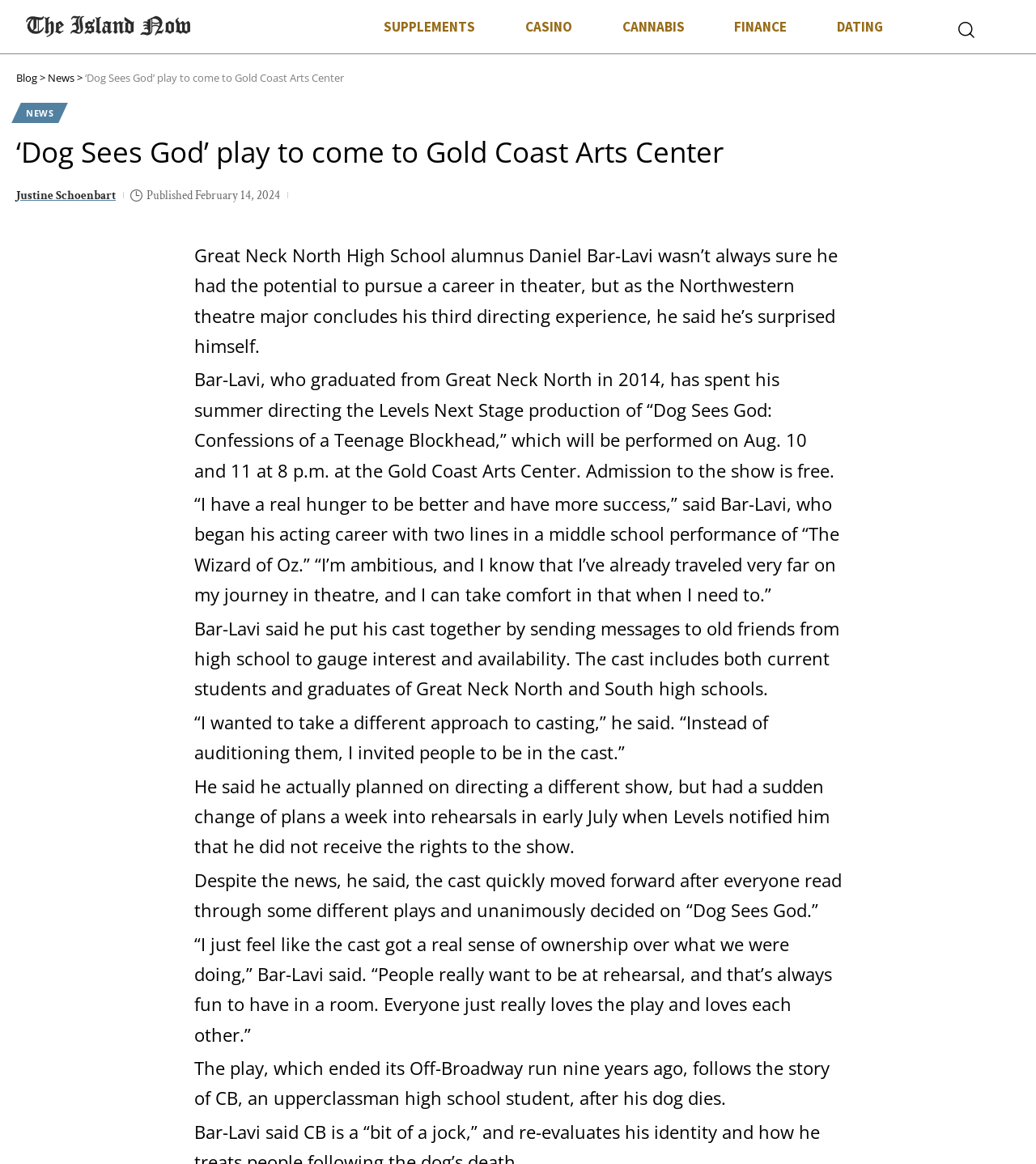Identify the bounding box for the described UI element. Provide the coordinates in (top-left x, top-left y, bottom-right x, bottom-right y) format with values ranging from 0 to 1: name="email" placeholder="Enter email here"

None